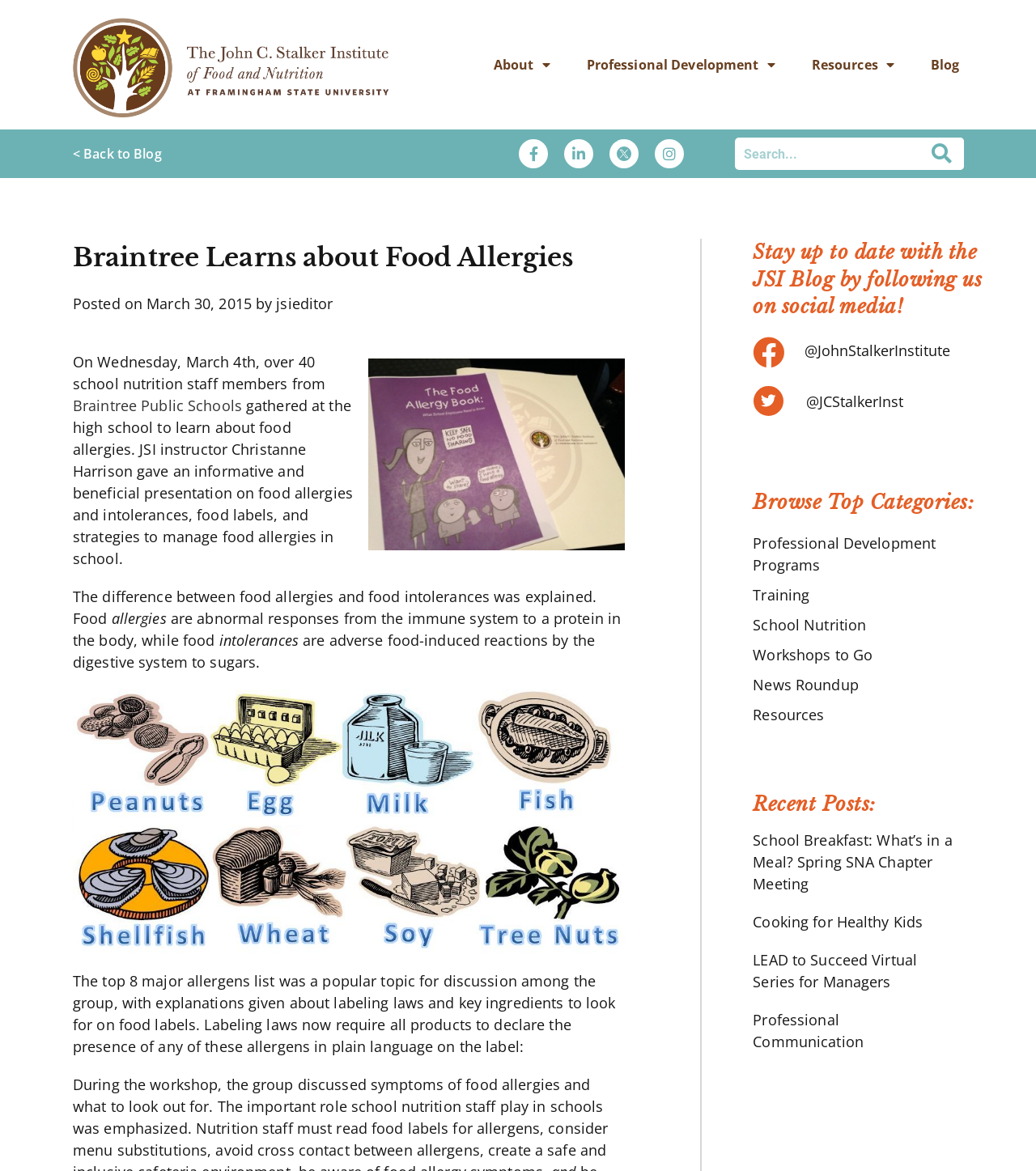Please locate the clickable area by providing the bounding box coordinates to follow this instruction: "Click the 'About' menu".

[0.461, 0.038, 0.547, 0.073]